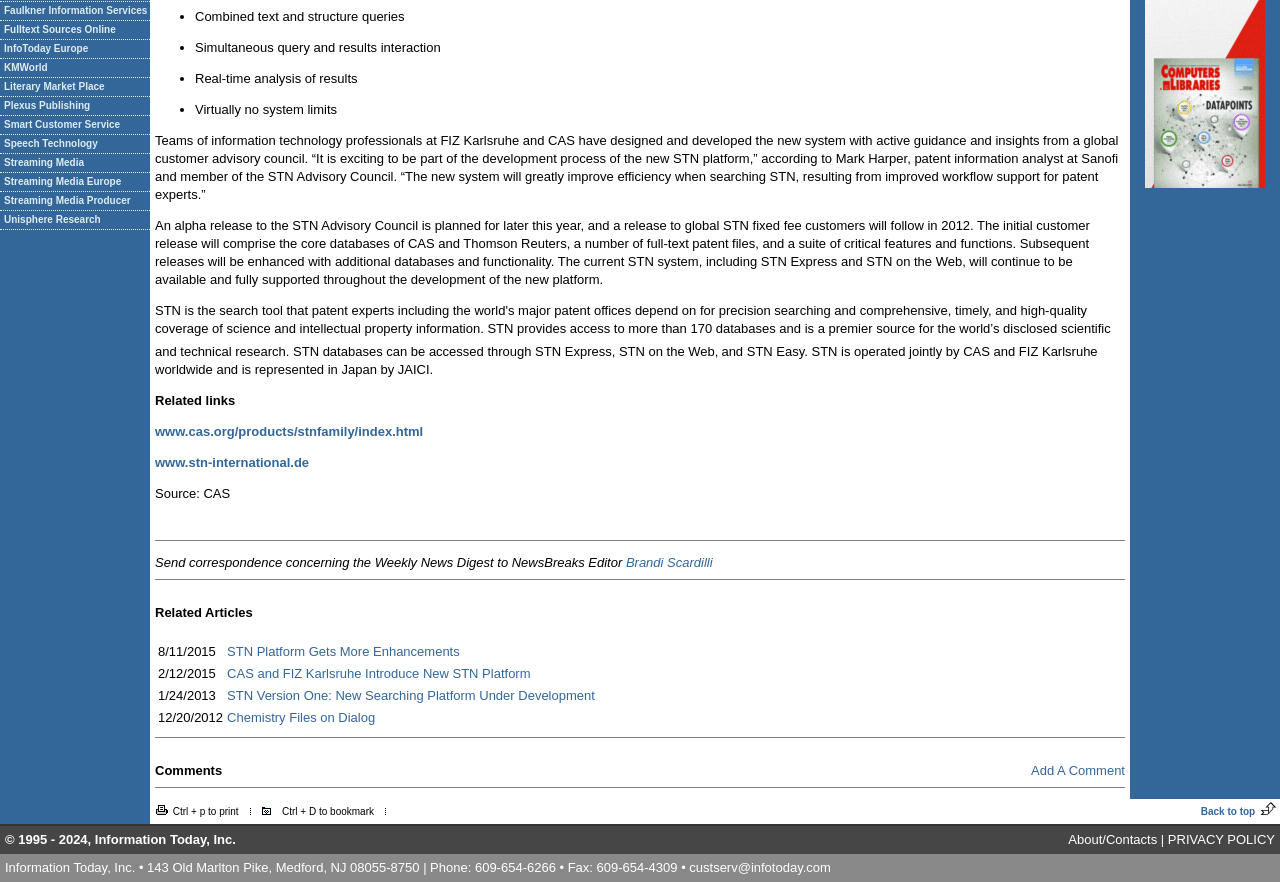Using the webpage screenshot, locate the HTML element that fits the following description and provide its bounding box: "STN Platform Gets More Enhancements".

[0.177, 0.731, 0.359, 0.748]